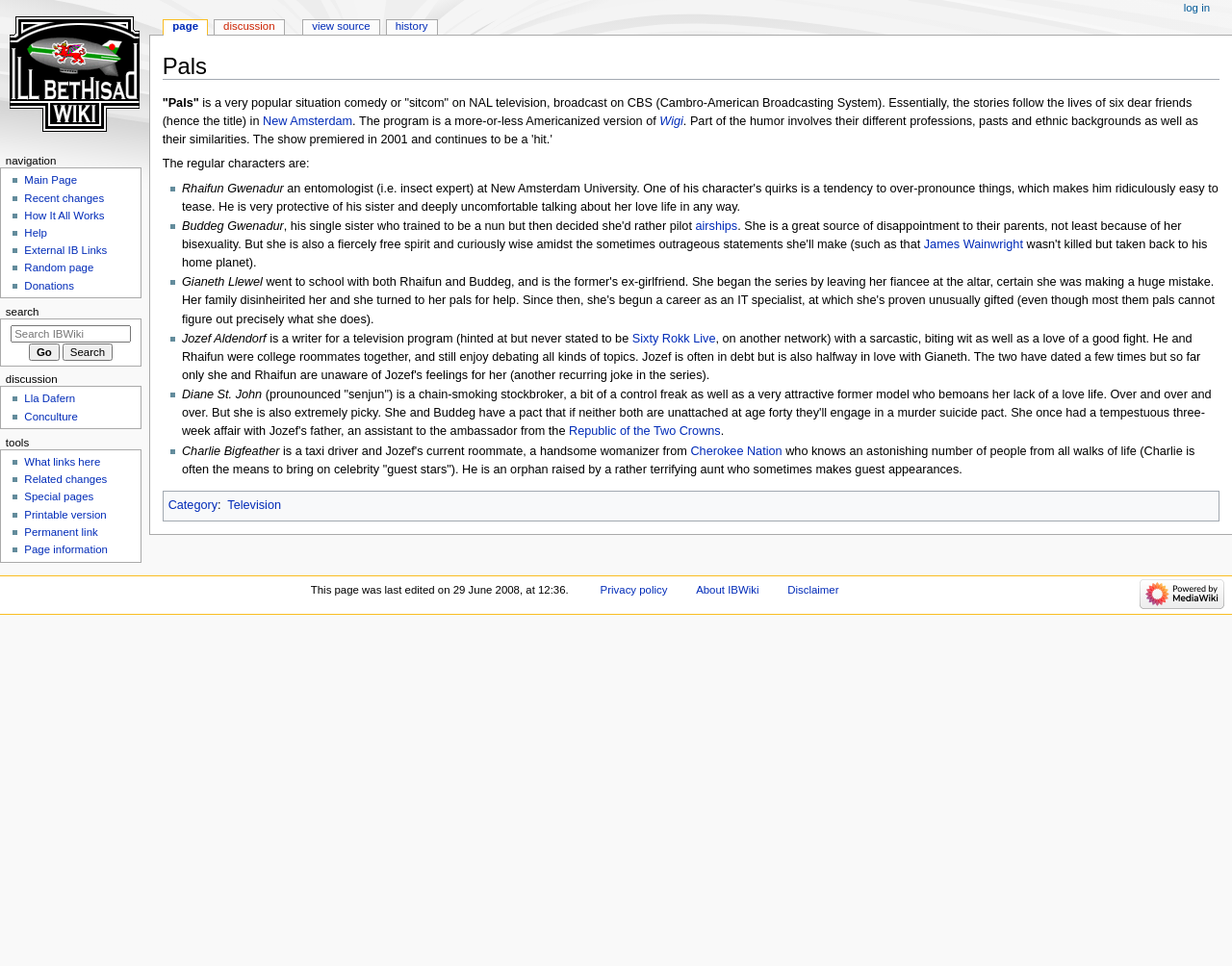What is the name of the television program that Jozef Aldendorf writes for?
Kindly offer a comprehensive and detailed response to the question.

The answer can be found in the link element with the text 'Sixty Rokk Live' which is a child of the main element and is mentioned as the television program that Jozef Aldendorf writes for.